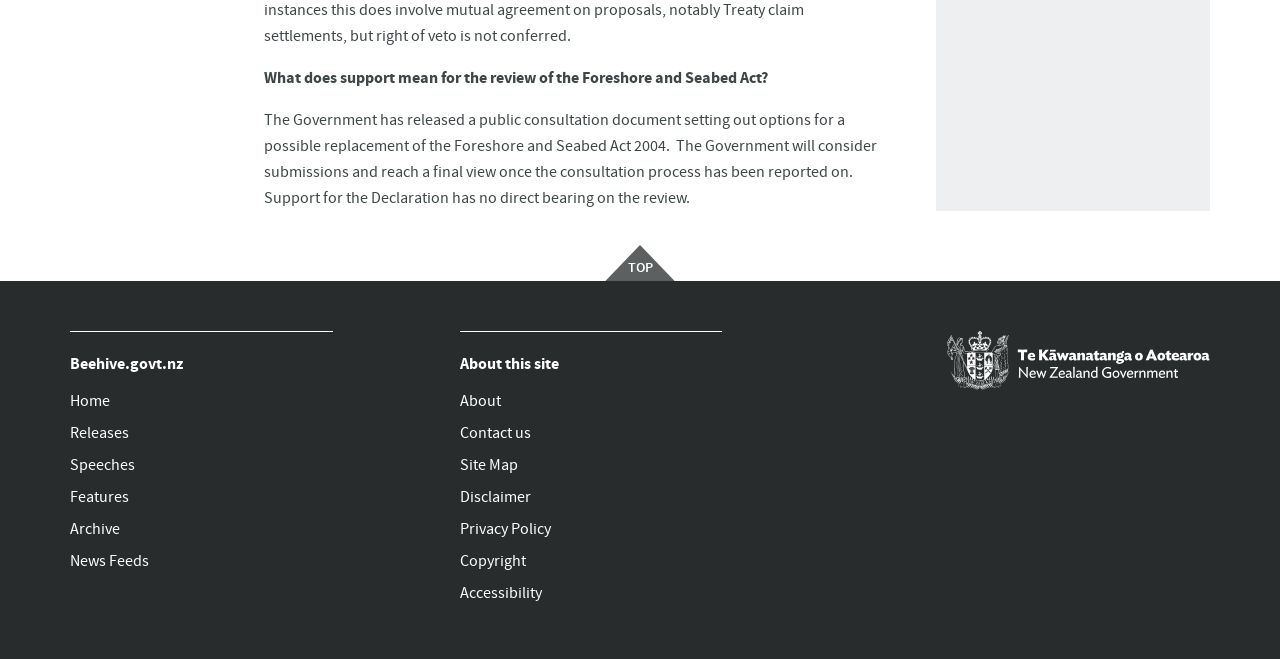What is the purpose of the 'TOP' link?
Answer the question with as much detail as possible.

The 'TOP' link is likely a navigation element that allows users to quickly scroll to the top of the webpage, as it is commonly used in web design.